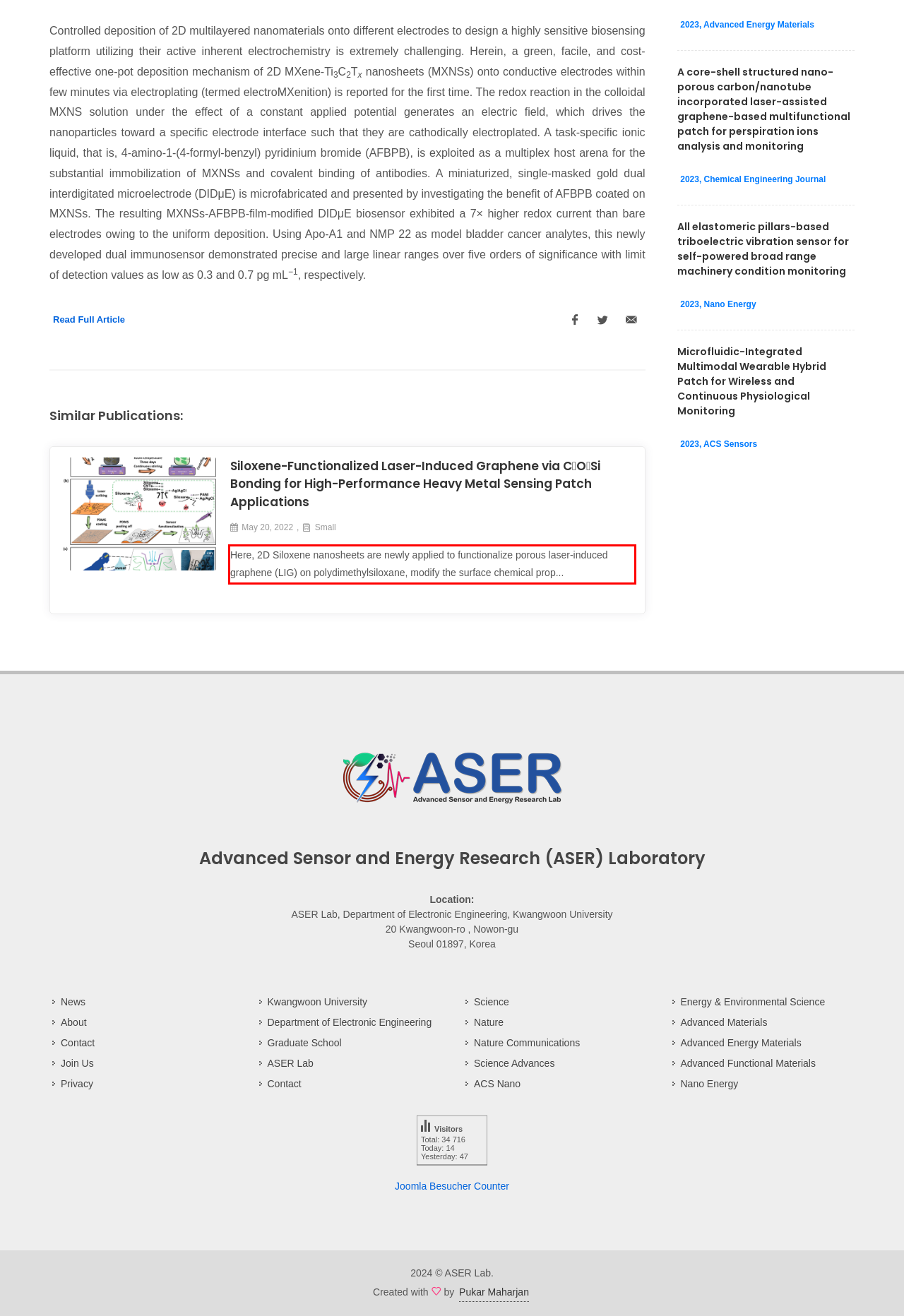You have a screenshot of a webpage, and there is a red bounding box around a UI element. Utilize OCR to extract the text within this red bounding box.

Here, 2D Siloxene nanosheets are newly applied to functionalize porous laser-induced graphene (LIG) on polydimethylsiloxane, modify the surface chemical prop...